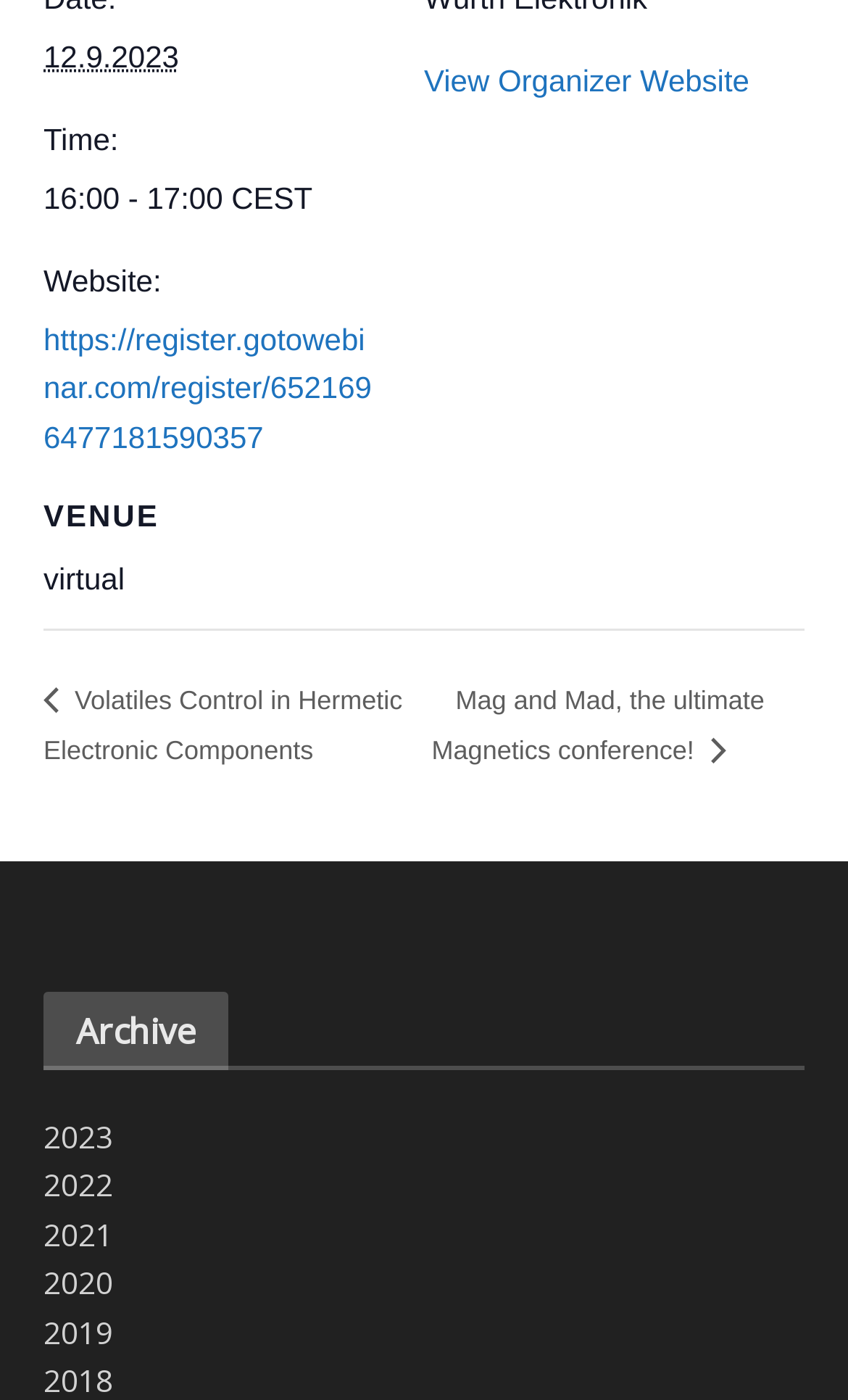Provide the bounding box coordinates of the HTML element described as: "View Organizer Website". The bounding box coordinates should be four float numbers between 0 and 1, i.e., [left, top, right, bottom].

[0.5, 0.046, 0.884, 0.071]